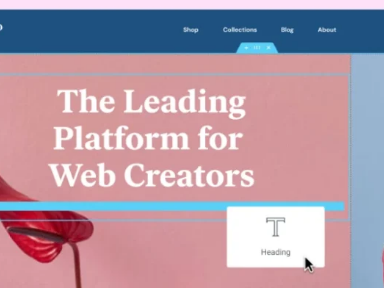What is the purpose of the 'Heading' element?
Analyze the image and deliver a detailed answer to the question.

The 'Heading' element is a user interface element that suggests the platform's content-editing capabilities, implying that users can customize and edit the content of their webpage.